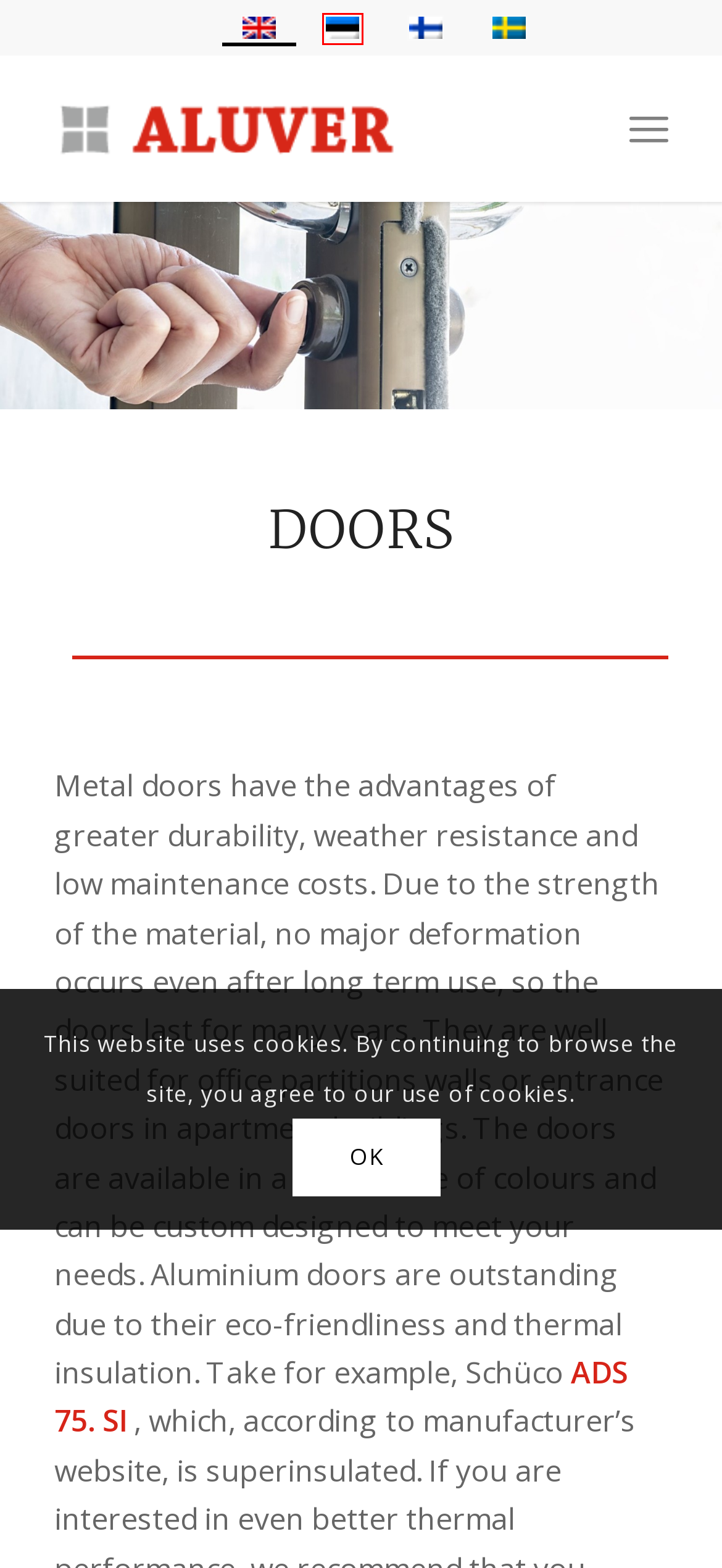You are provided with a screenshot of a webpage that includes a red rectangle bounding box. Please choose the most appropriate webpage description that matches the new webpage after clicking the element within the red bounding box. Here are the candidates:
A. Contacts - Aluver Tootmine OÜ
B. Dörrar - Aluver Tootmine OÜ
C. Jansen-Economy 50 - non-insulated E30 steel fire protection doors: Jansen Group
D. Janisol C4 - insulated fire protection doors, EI60 & EI90 steel: Jansen Group
E. Ovet - Aluver Tootmine OÜ
F. WICONA Baltics
G. Schüco International
H. Uksed - Aluver Tootmine OÜ

H